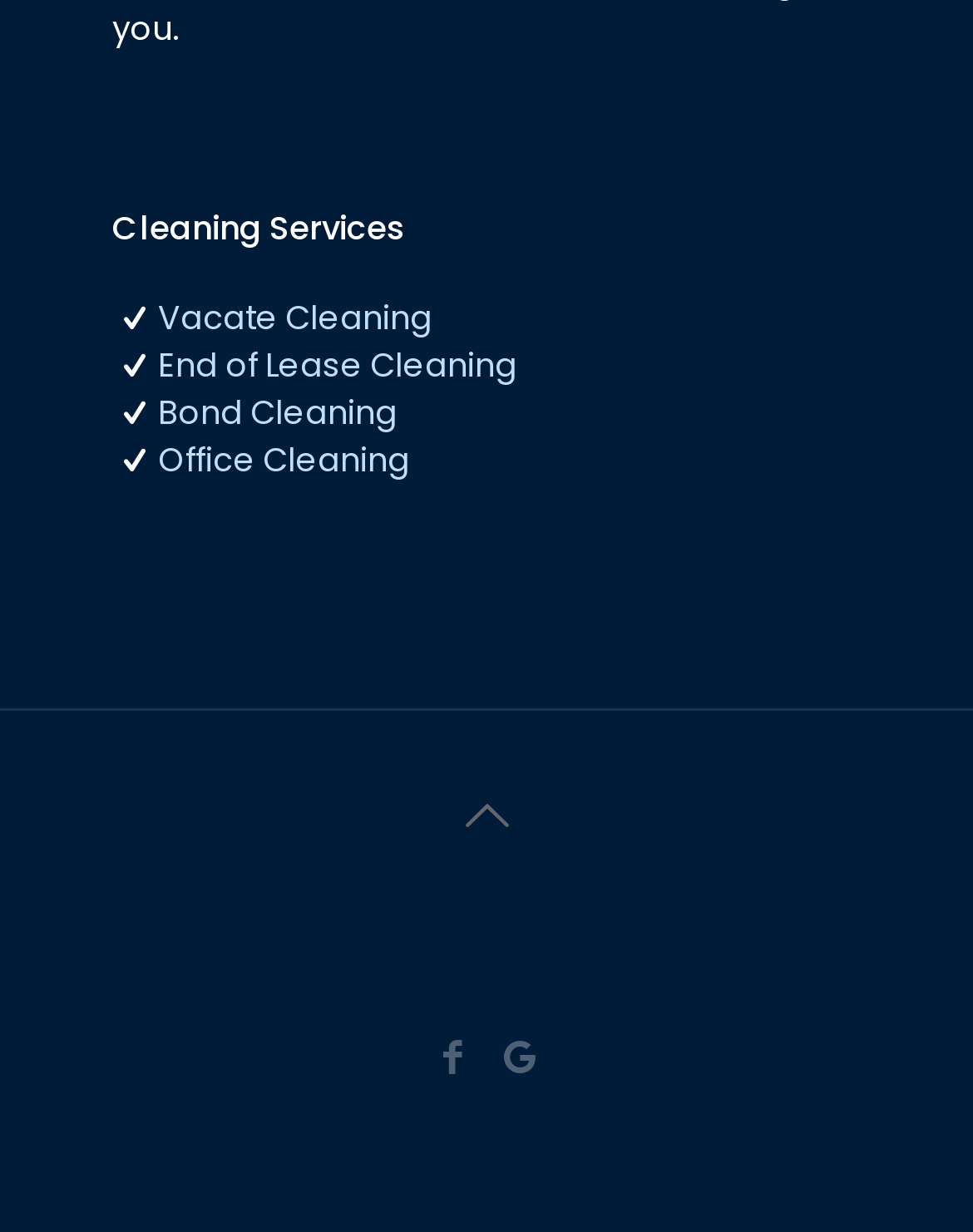Determine the bounding box coordinates of the area to click in order to meet this instruction: "Back to top".

[0.444, 0.617, 0.556, 0.706]